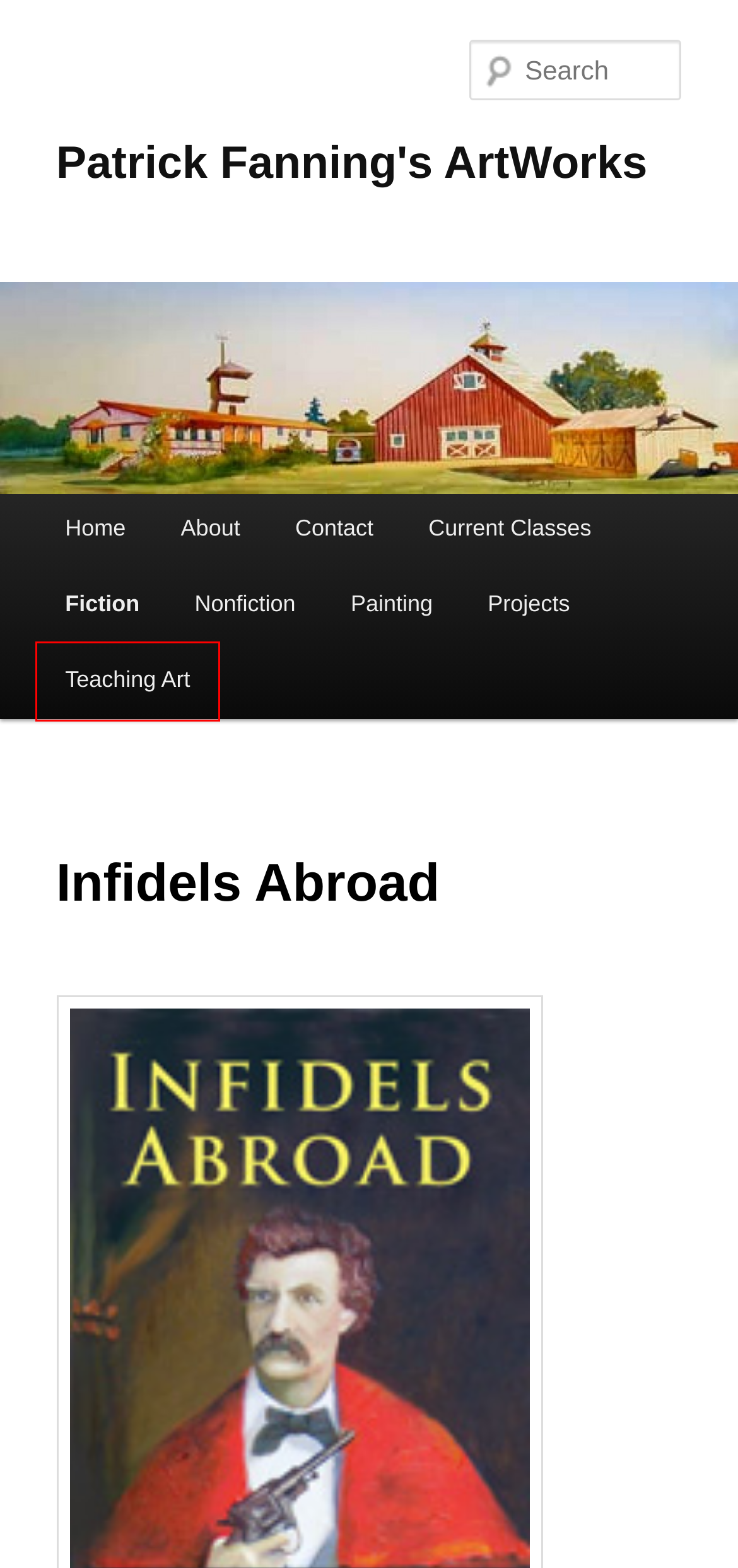Assess the screenshot of a webpage with a red bounding box and determine which webpage description most accurately matches the new page after clicking the element within the red box. Here are the options:
A. Projects | Patrick Fanning's ArtWorks
B. Contact | Patrick Fanning's ArtWorks
C. Nonfiction | Patrick Fanning's ArtWorks
D. Patrick Fanning's ArtWorks
E. Fiction | Patrick Fanning's ArtWorks
F. Painting | Patrick Fanning's ArtWorks
G. Current Classes | Patrick Fanning's ArtWorks
H. Teaching Art | Patrick Fanning's ArtWorks

H